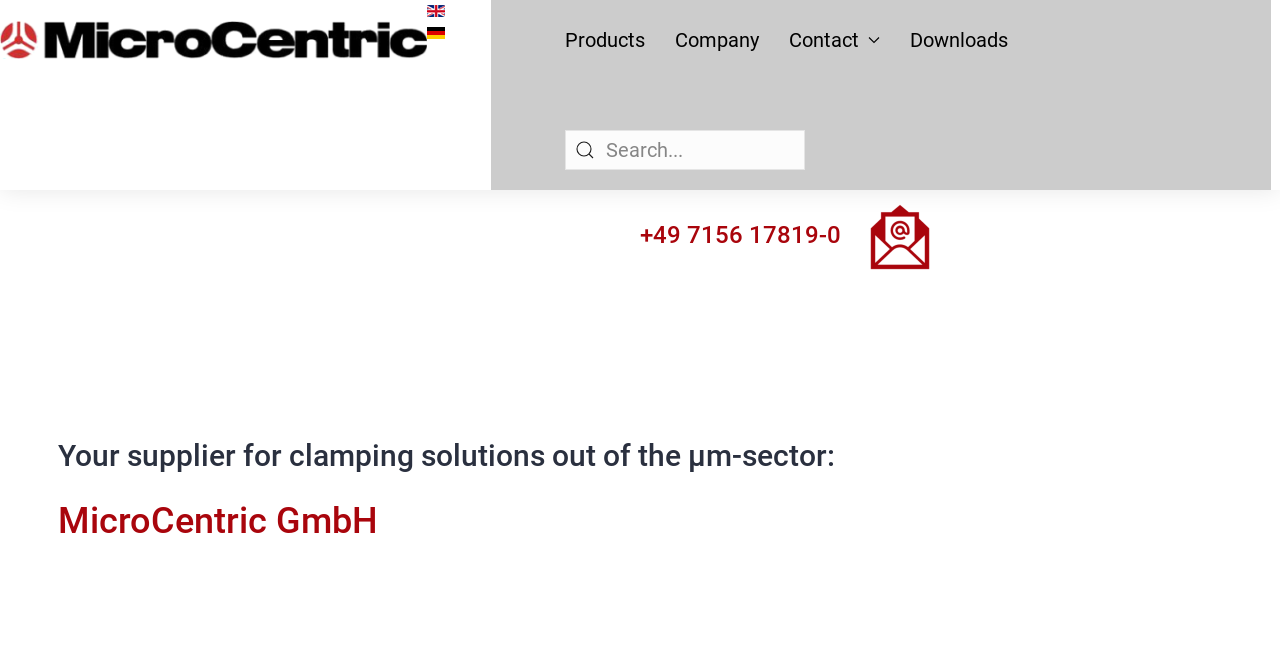Provide the bounding box coordinates, formatted as (top-left x, top-left y, bottom-right x, bottom-right y), with all values being floating point numbers between 0 and 1. Identify the bounding box of the UI element that matches the description: Products

[0.441, 0.0, 0.504, 0.12]